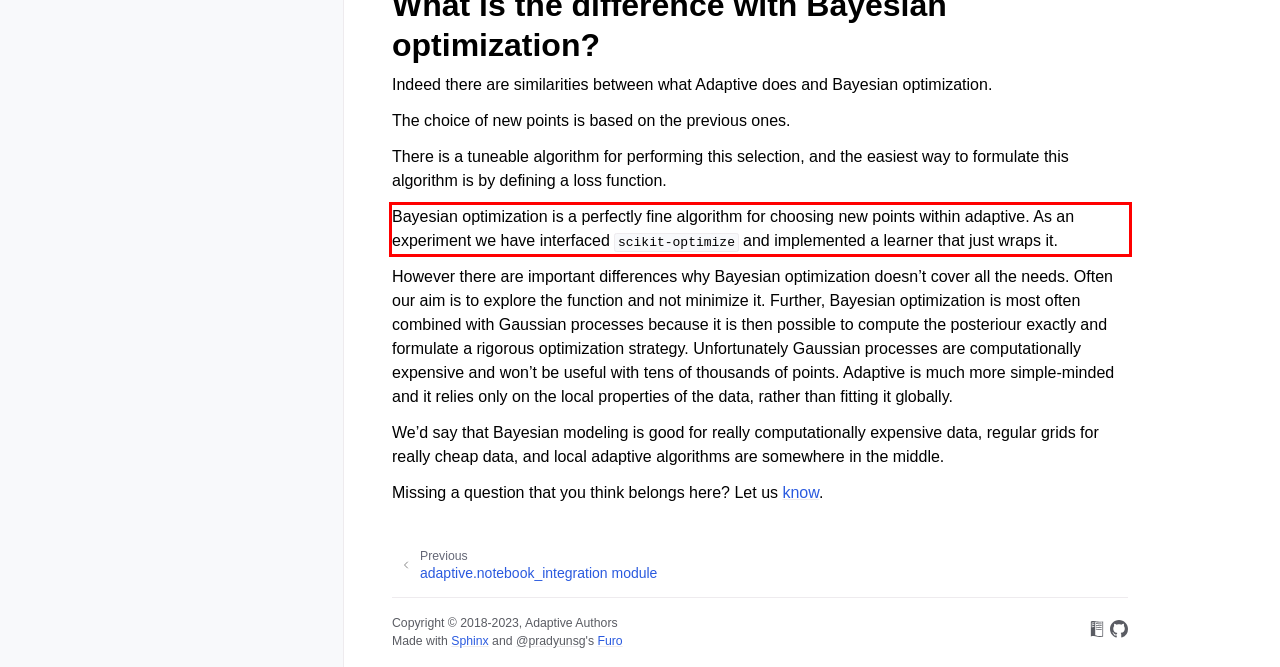Given a screenshot of a webpage, locate the red bounding box and extract the text it encloses.

Bayesian optimization is a perfectly fine algorithm for choosing new points within adaptive. As an experiment we have interfaced scikit-optimize and implemented a learner that just wraps it.